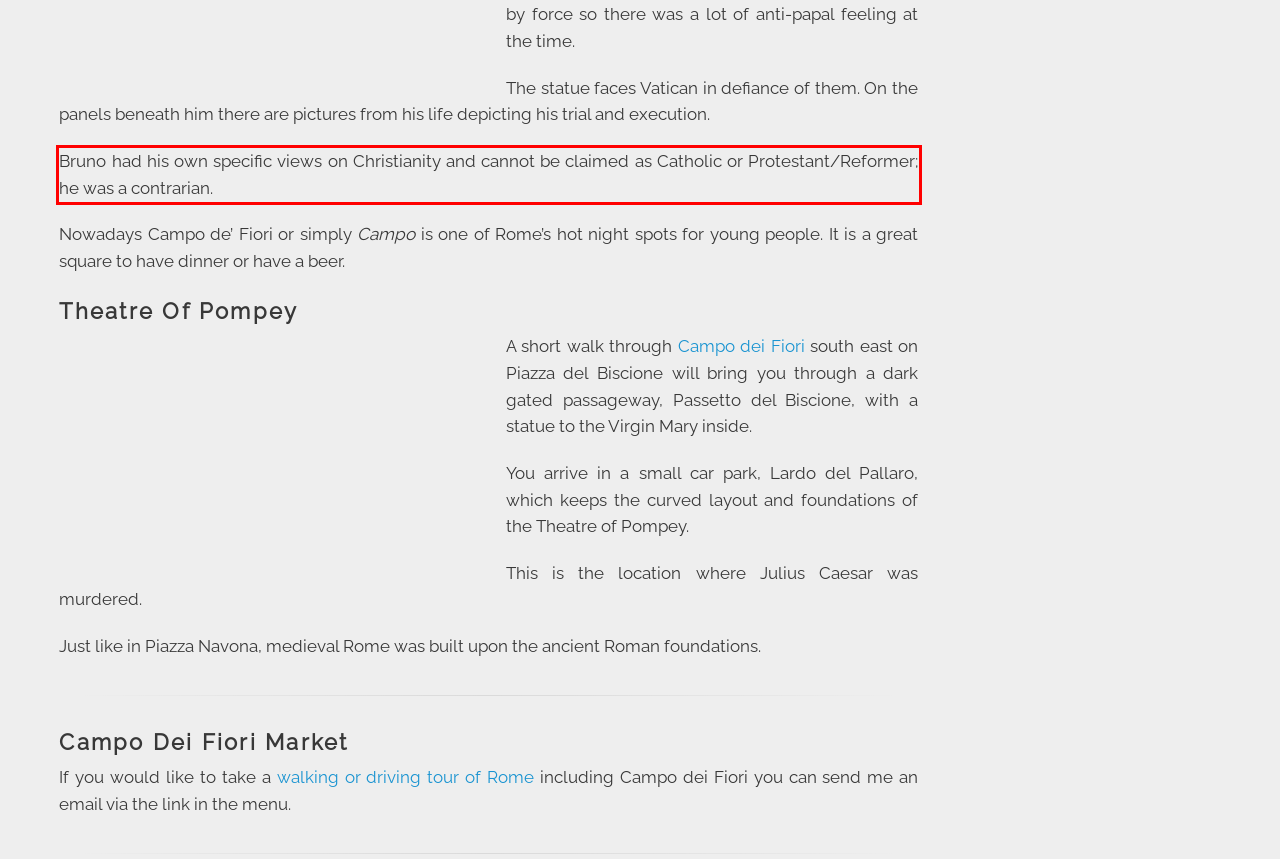Identify the red bounding box in the webpage screenshot and perform OCR to generate the text content enclosed.

Bruno had his own specific views on Christianity and cannot be claimed as Catholic or Protestant/Reformer; he was a contrarian.